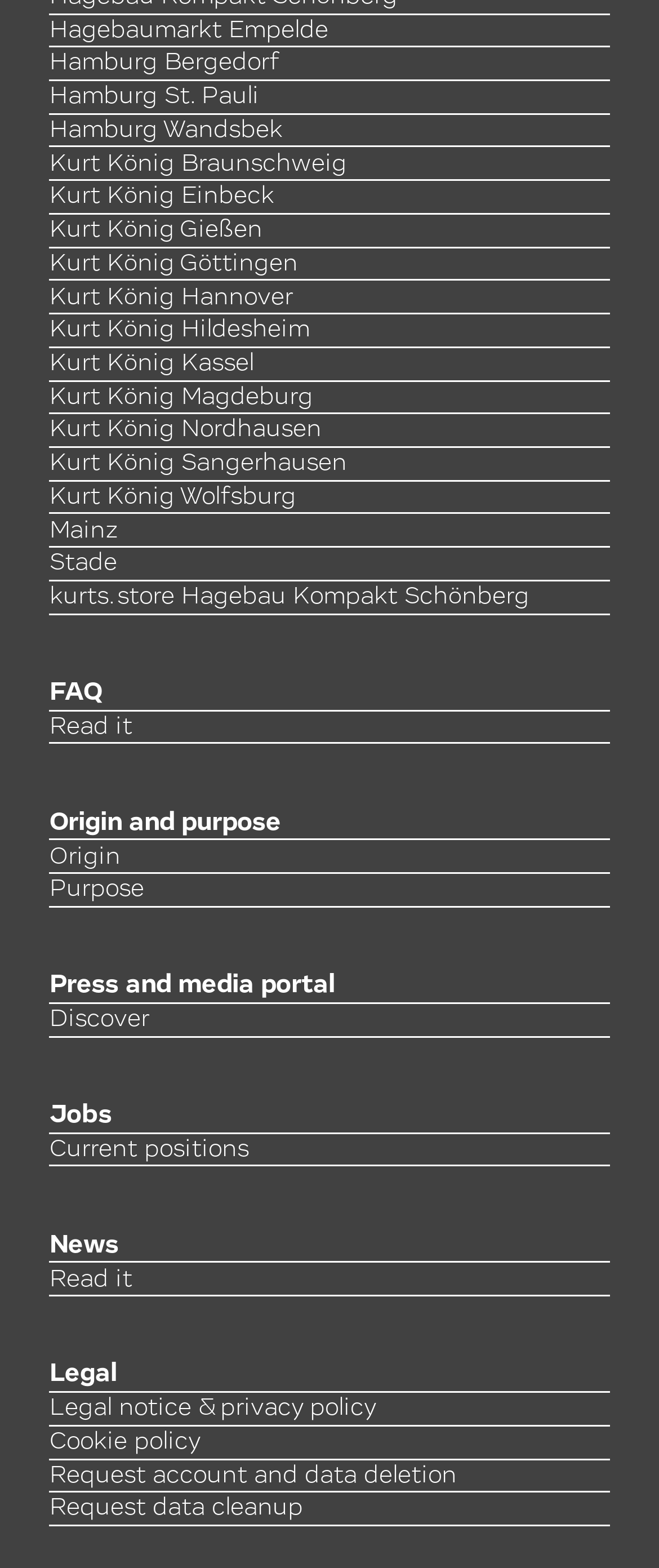Please specify the bounding box coordinates of the clickable region necessary for completing the following instruction: "View Current positions". The coordinates must consist of four float numbers between 0 and 1, i.e., [left, top, right, bottom].

[0.075, 0.725, 0.378, 0.741]